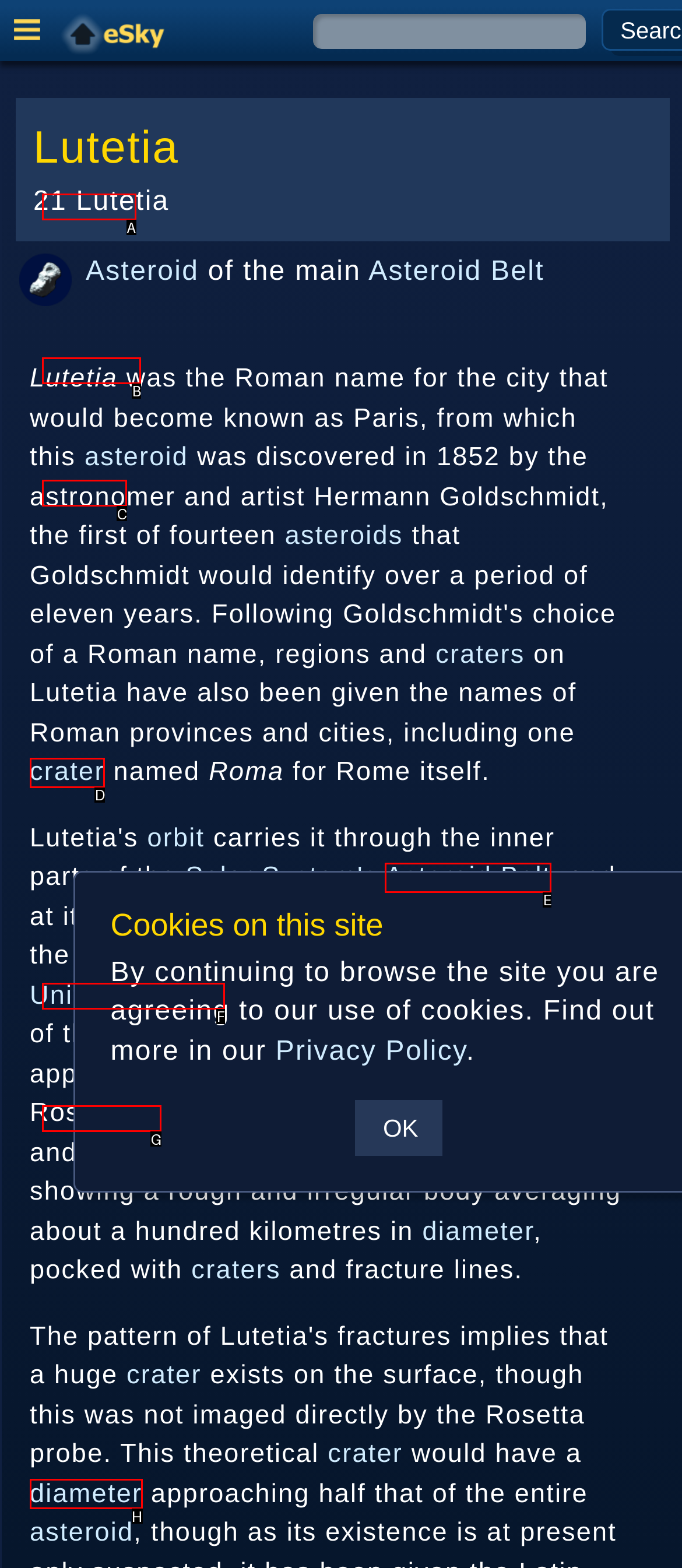Choose the letter that best represents the description: Messier Objects. Provide the letter as your response.

F